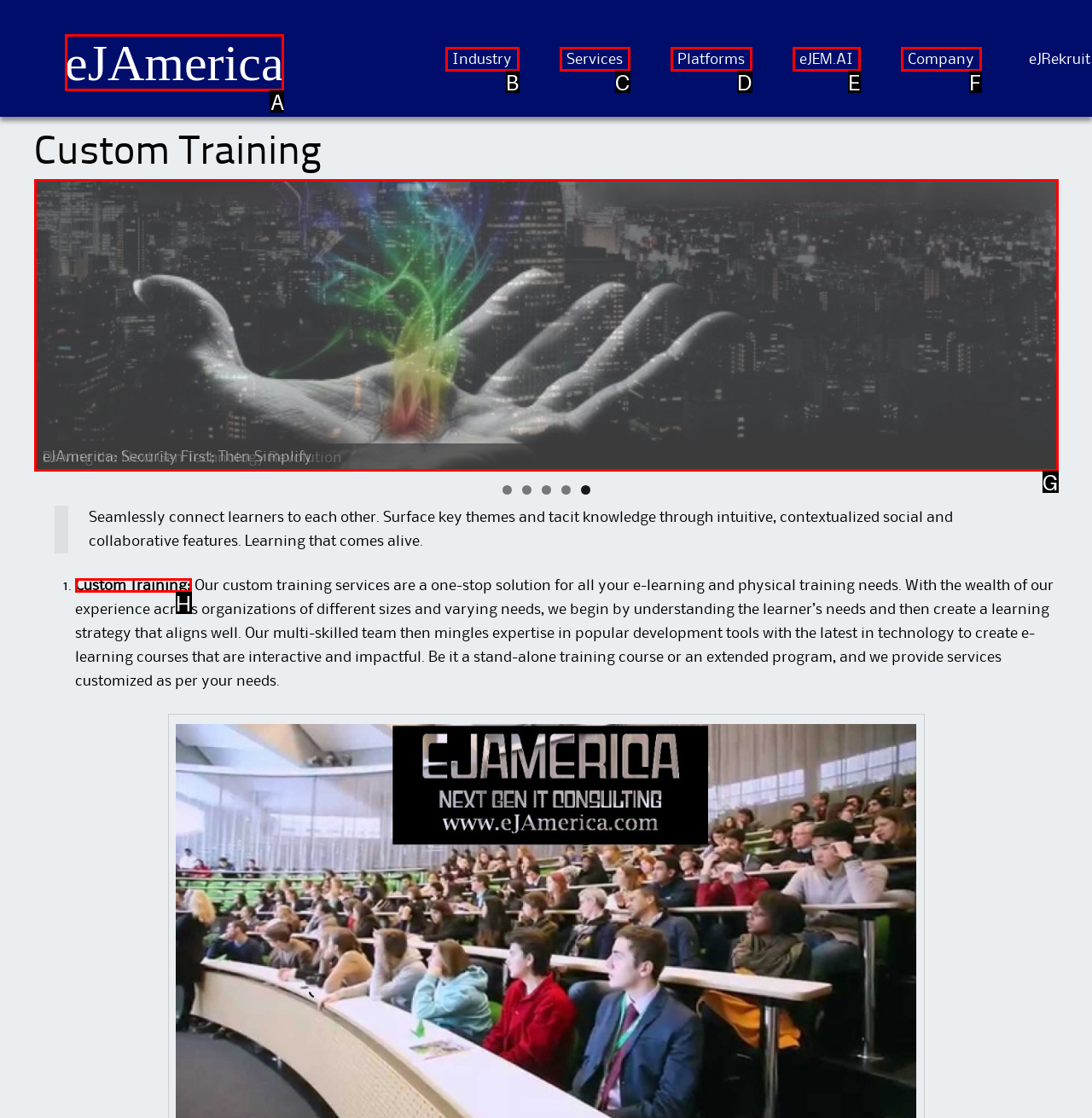Identify the letter corresponding to the UI element that matches this description: Privacy Badger
Answer using only the letter from the provided options.

None